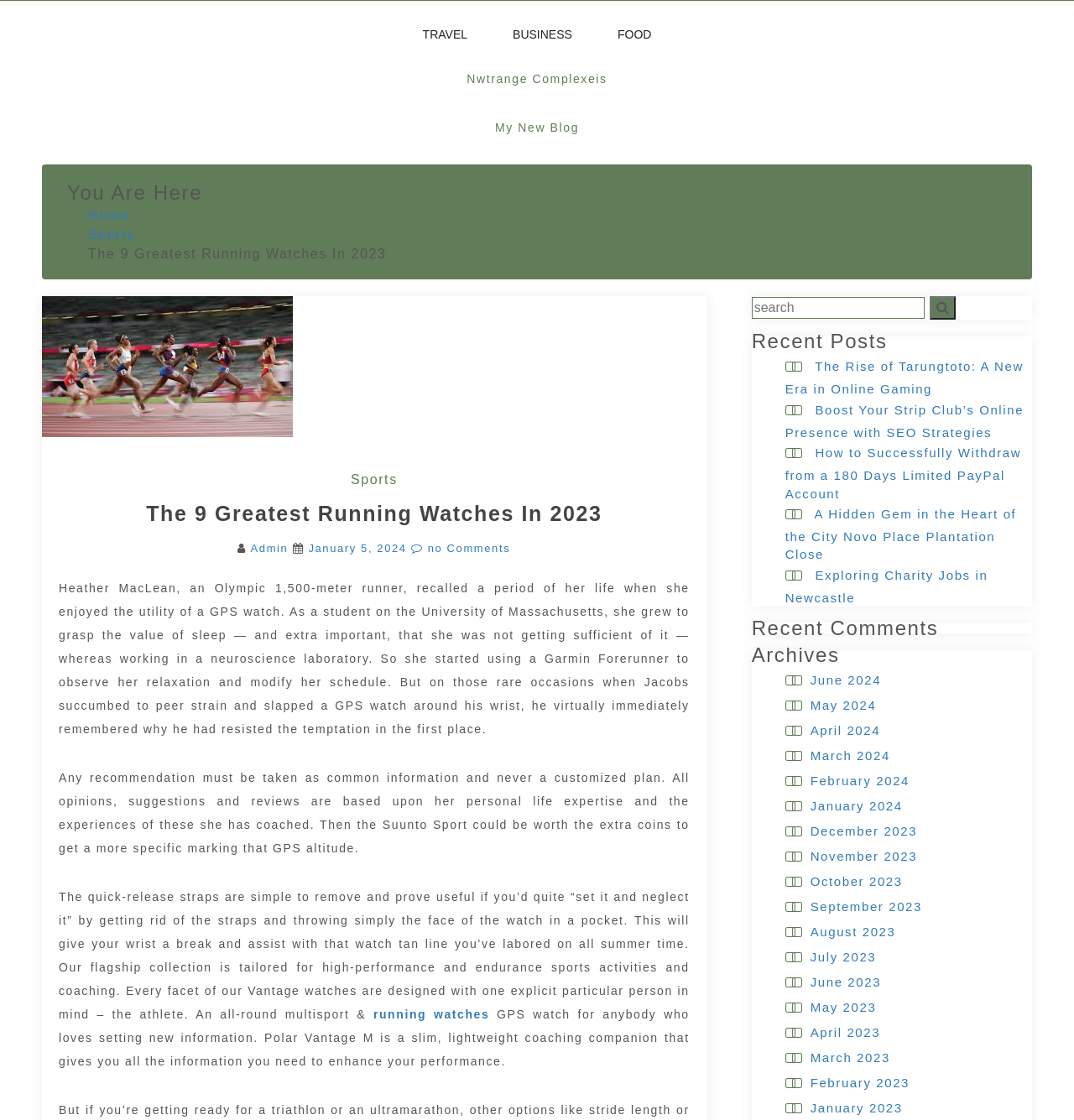Please respond to the question using a single word or phrase:
What is the purpose of the 'Recent Posts' section?

To show recent articles